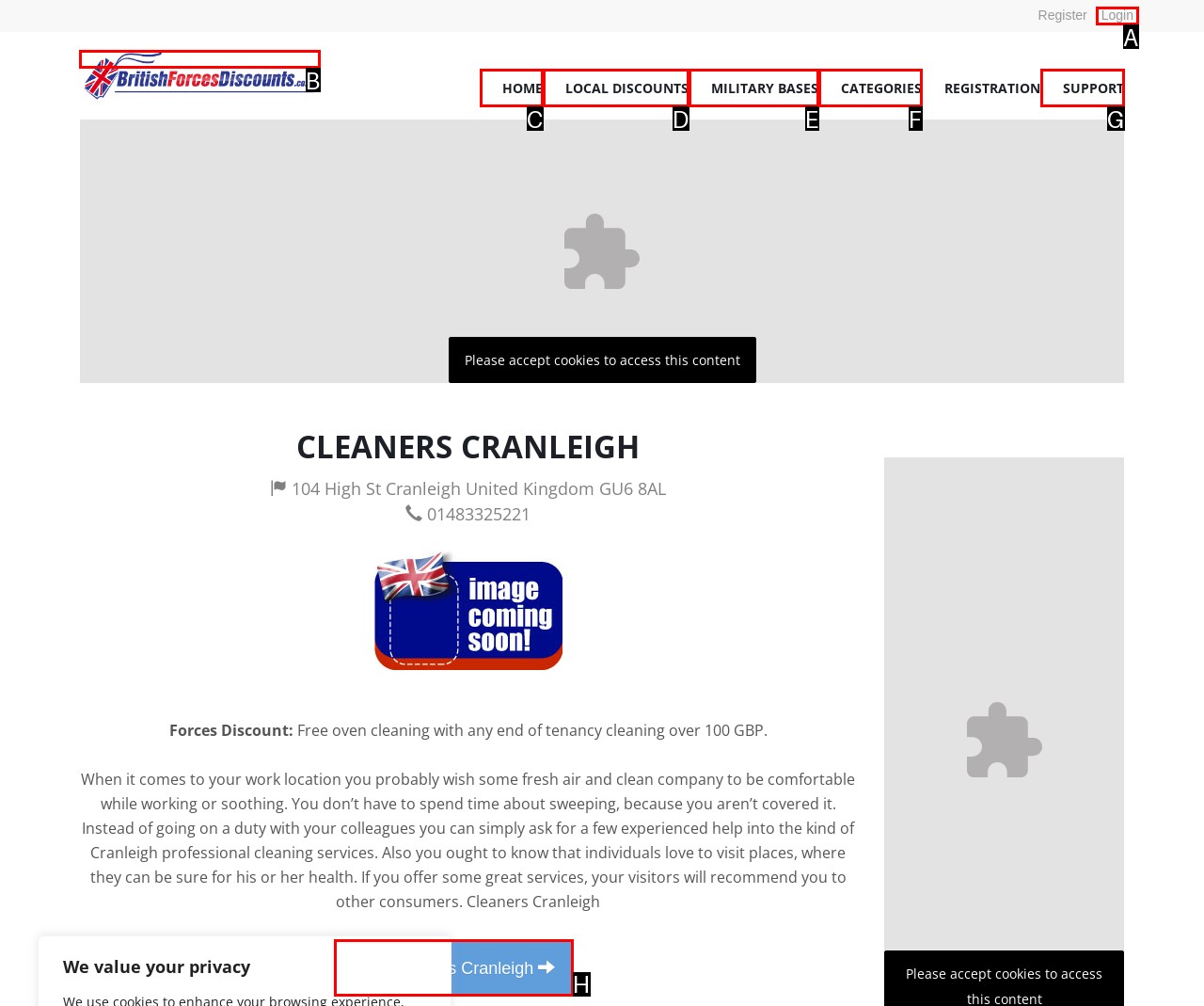Tell me which option I should click to complete the following task: Check British Forces Discounts Answer with the option's letter from the given choices directly.

B